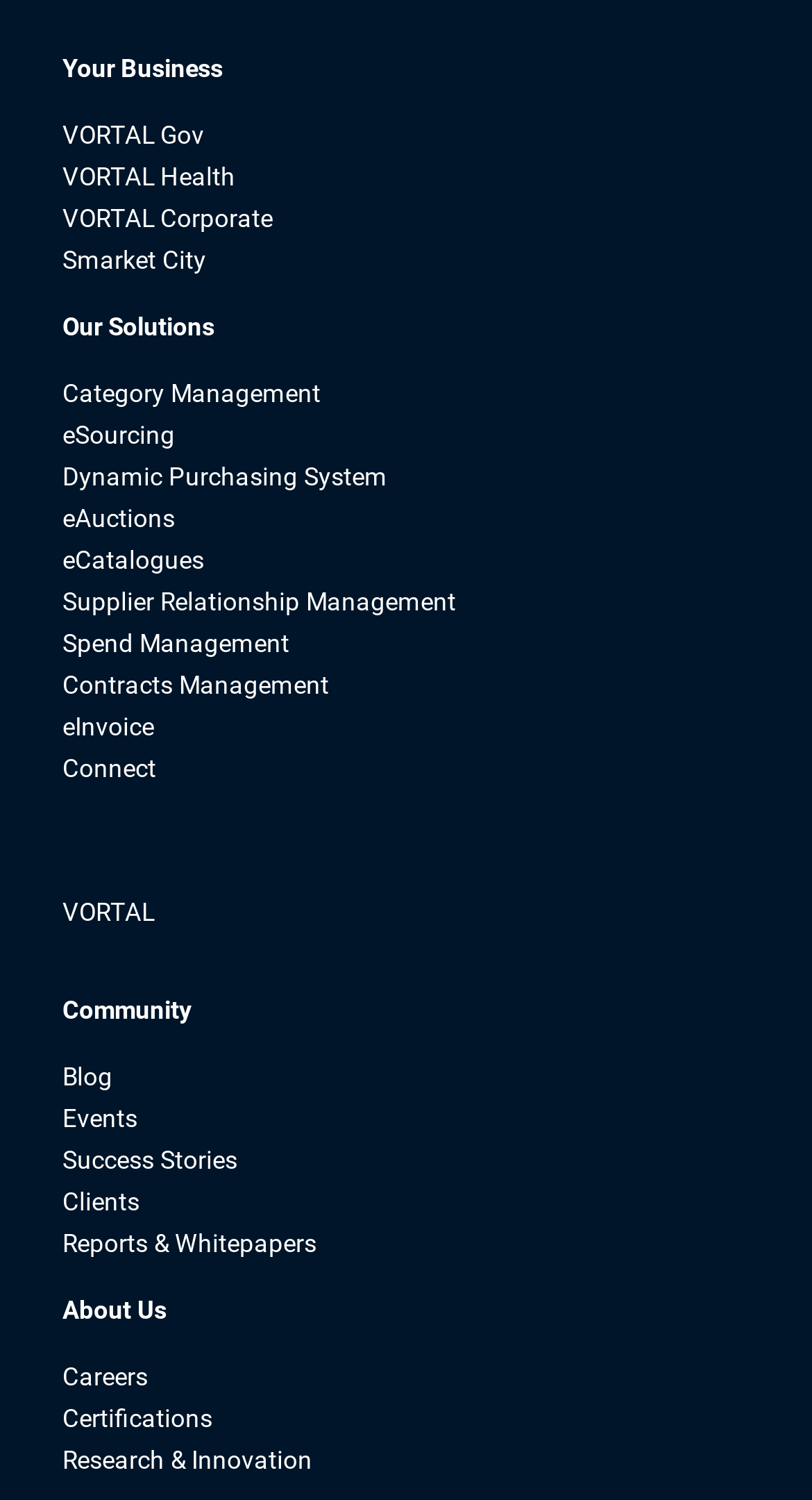Specify the bounding box coordinates for the region that must be clicked to perform the given instruction: "Learn about Research & Innovation".

[0.077, 0.964, 0.385, 0.983]